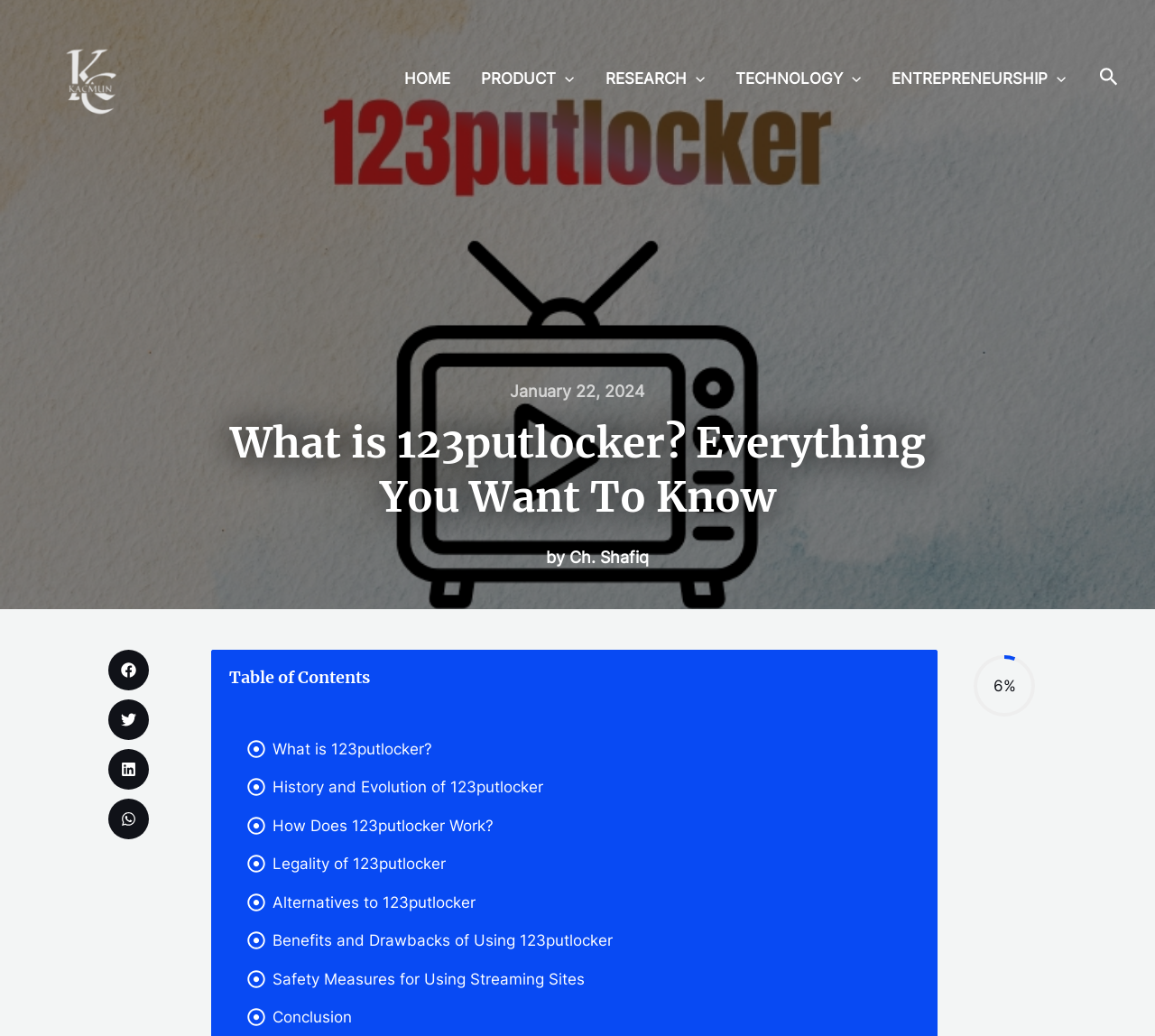Predict the bounding box of the UI element based on the description: "aria-label="Share on twitter"". The coordinates should be four float numbers between 0 and 1, formatted as [left, top, right, bottom].

[0.094, 0.675, 0.129, 0.714]